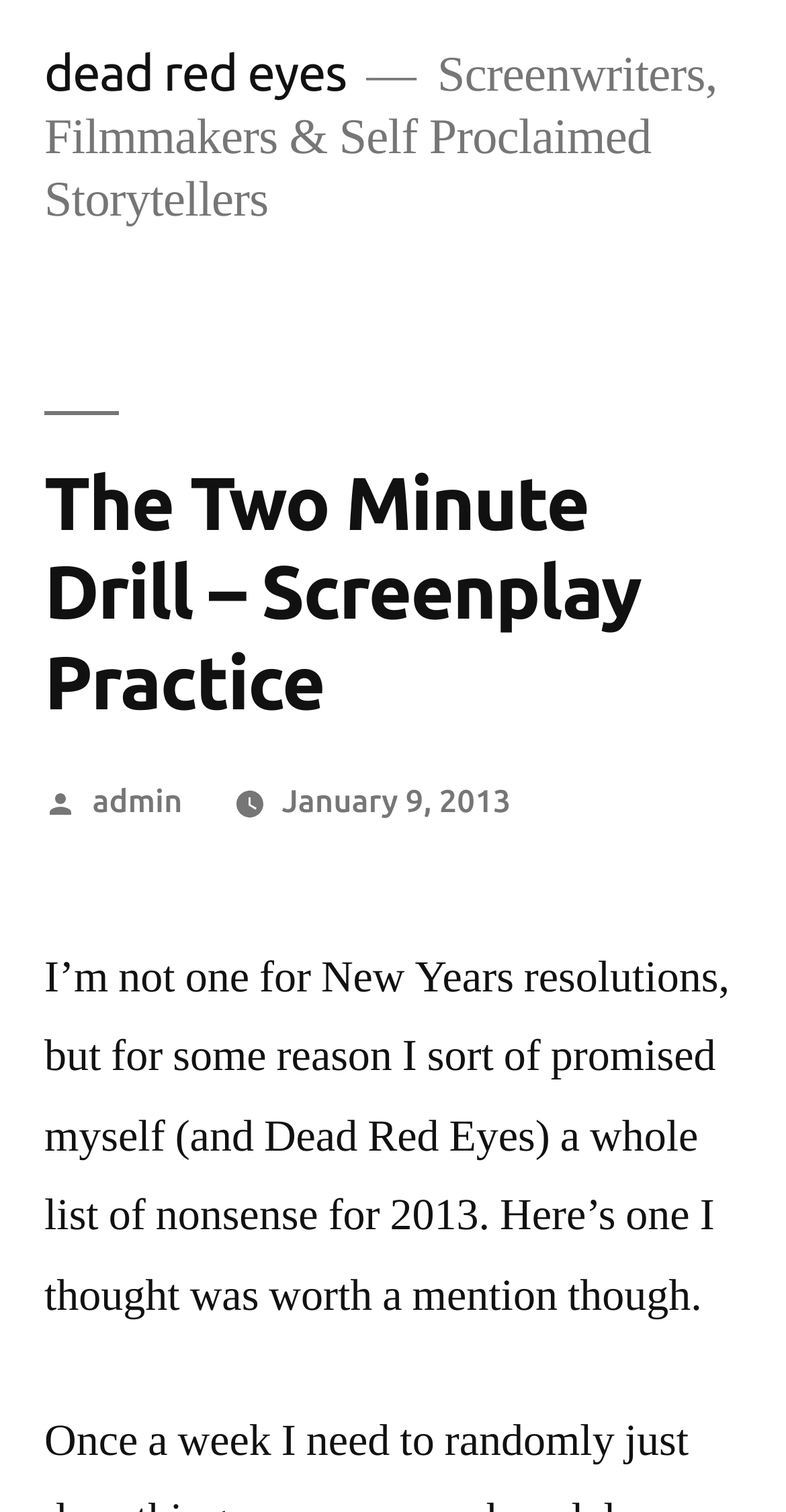Please provide a comprehensive answer to the question based on the screenshot: When was this article posted?

I found the posting date by looking at the link with the text 'January 9, 2013', which is located near the 'Posted by' text and the author's name. This suggests that the article was posted on January 9, 2013.